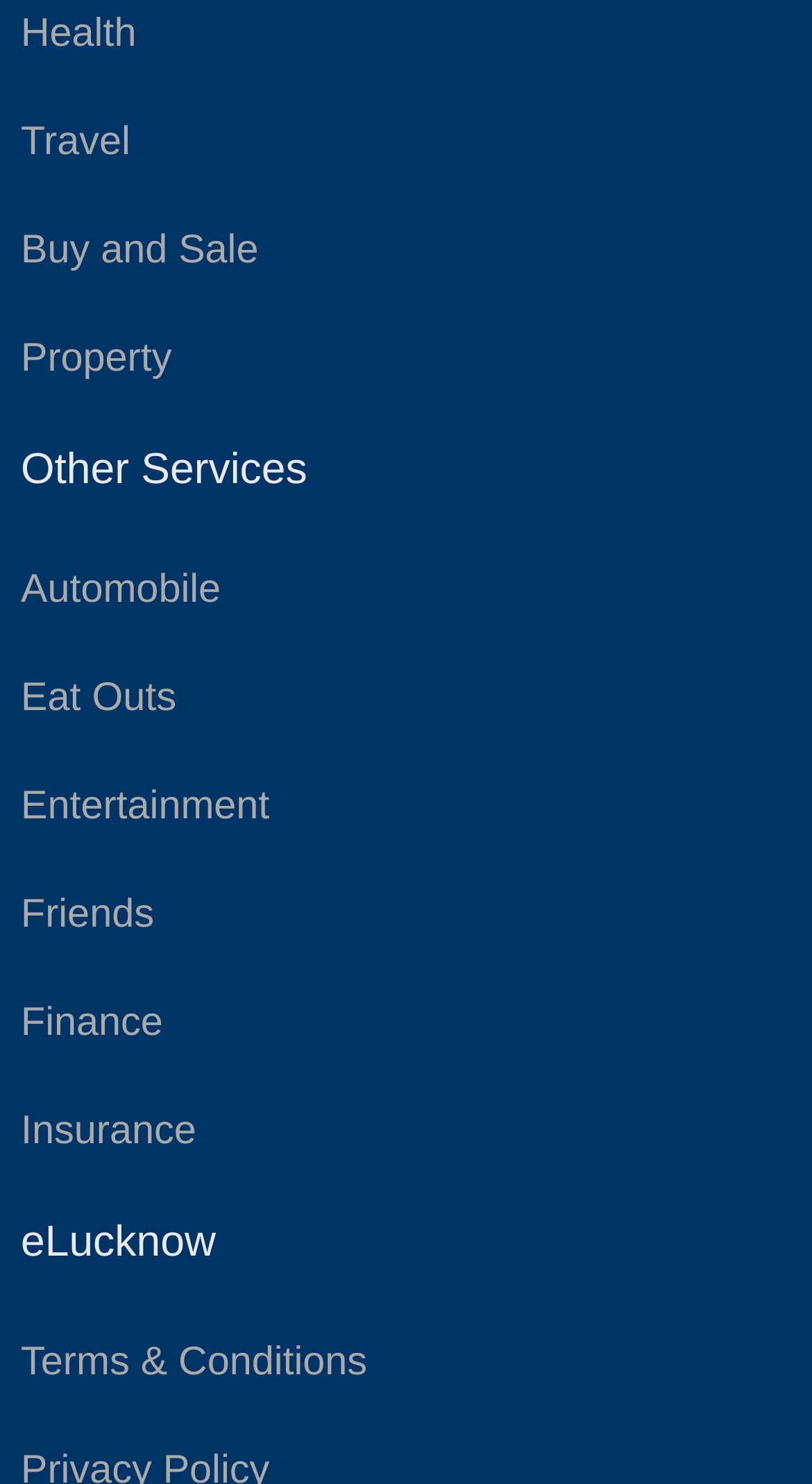Kindly determine the bounding box coordinates of the area that needs to be clicked to fulfill this instruction: "Read Terms & Conditions".

[0.026, 0.897, 0.974, 0.942]